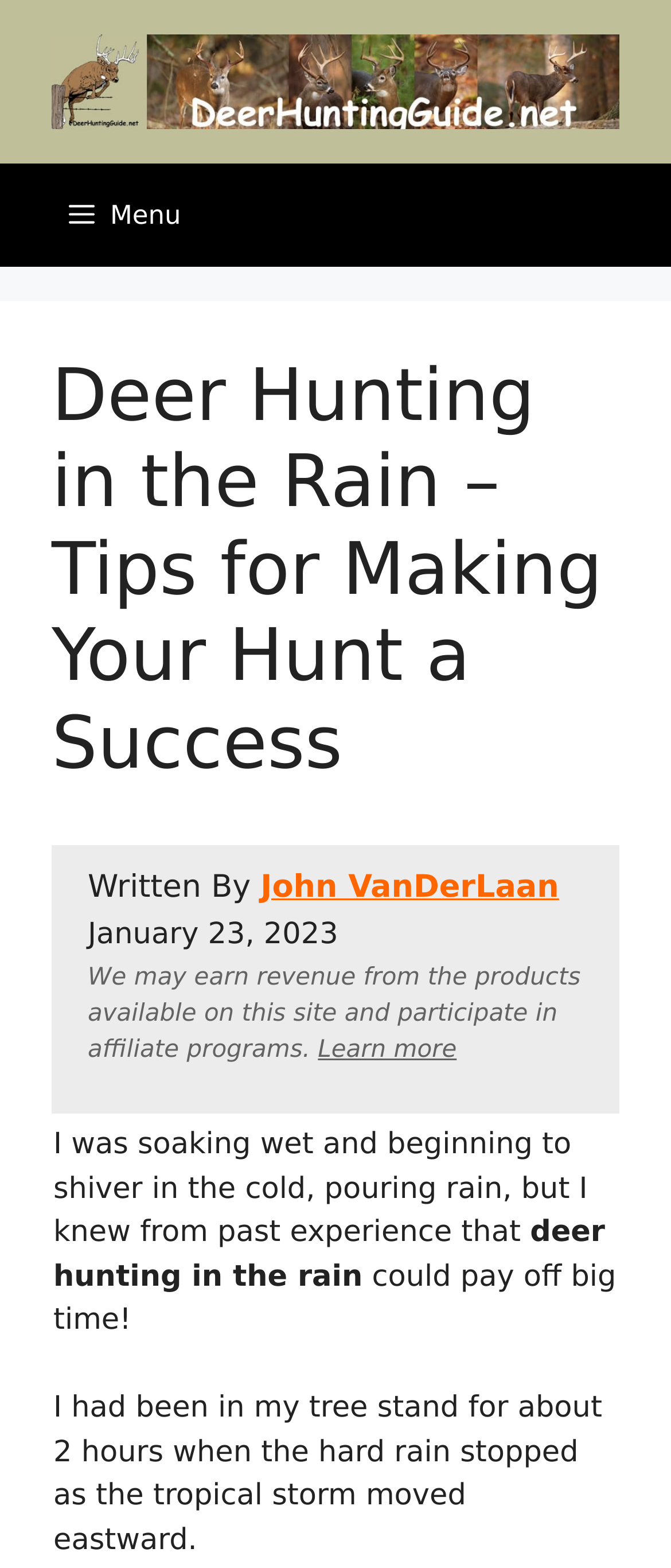Locate the bounding box coordinates of the UI element described by: "John VanDerLaan". The bounding box coordinates should consist of four float numbers between 0 and 1, i.e., [left, top, right, bottom].

[0.388, 0.554, 0.833, 0.577]